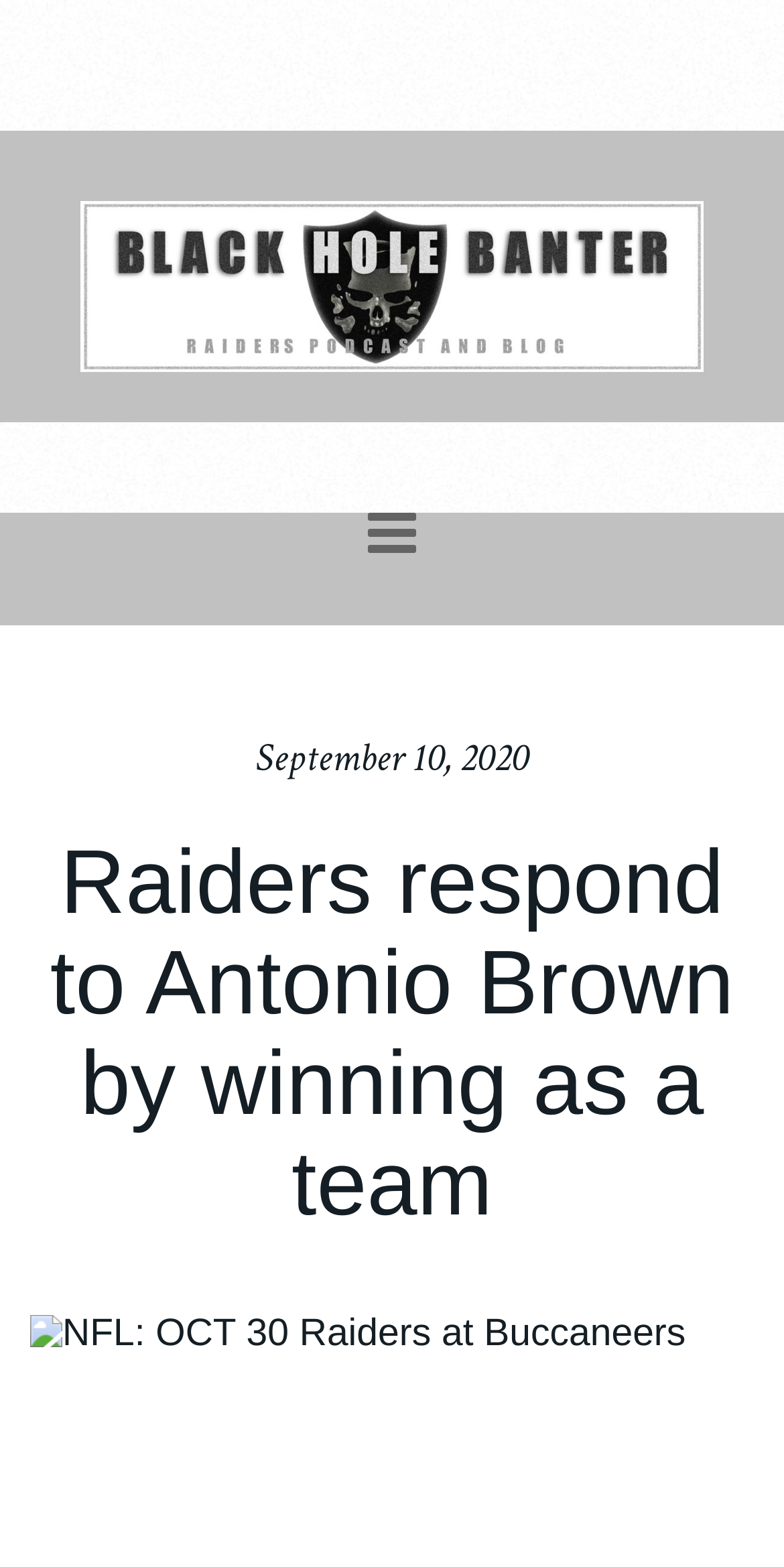Answer this question in one word or a short phrase: Is there an image on the page?

Yes